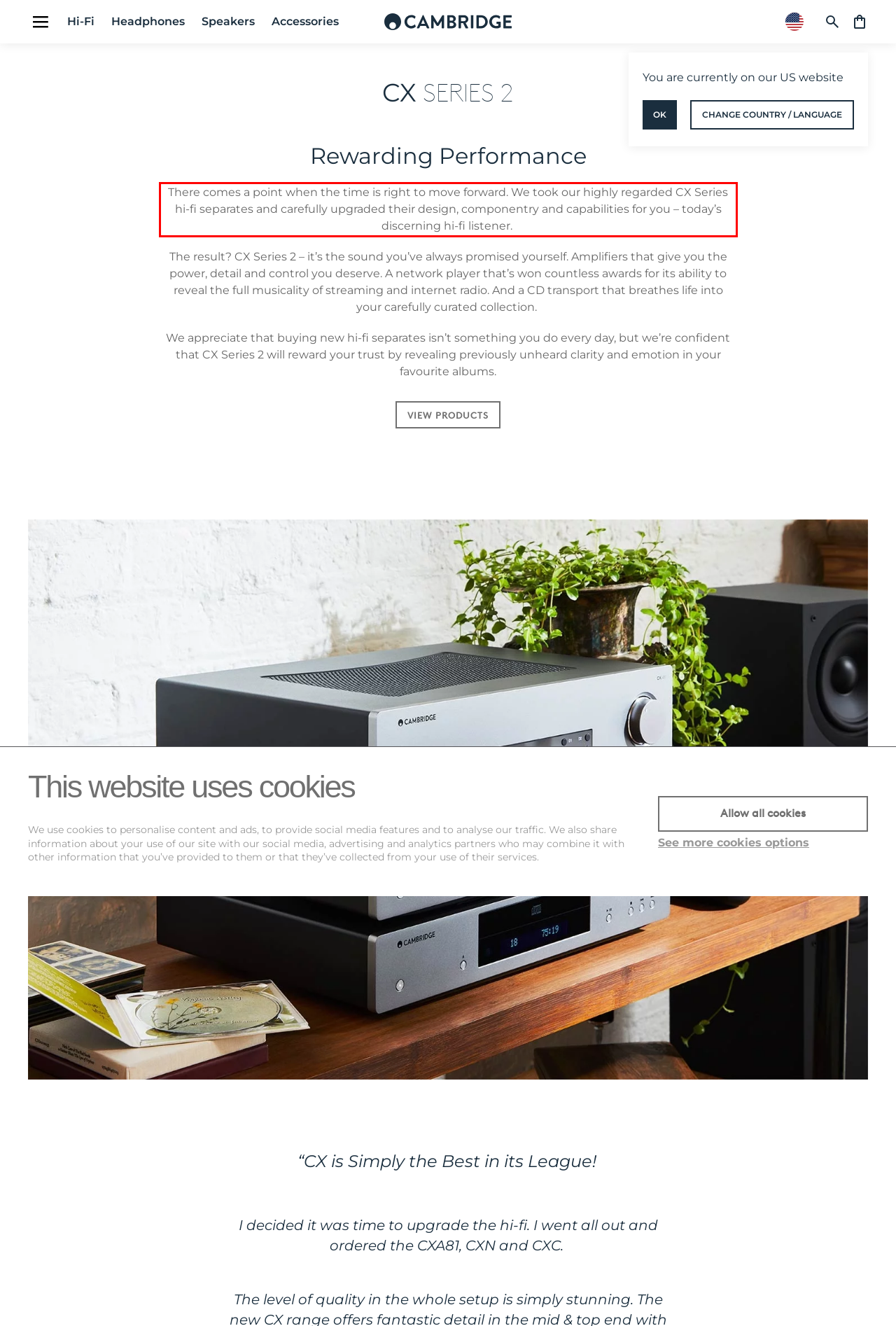Using the provided screenshot, read and generate the text content within the red-bordered area.

There comes a point when the time is right to move forward. We took our highly regarded CX Series hi-fi separates and carefully upgraded their design, componentry and capabilities for you – today’s discerning hi-fi listener.